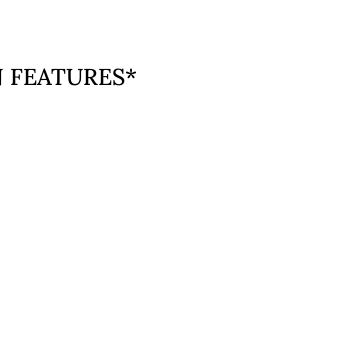What is the purpose of the 3CX IP phone system?
Look at the image and respond with a single word or a short phrase.

Business communication